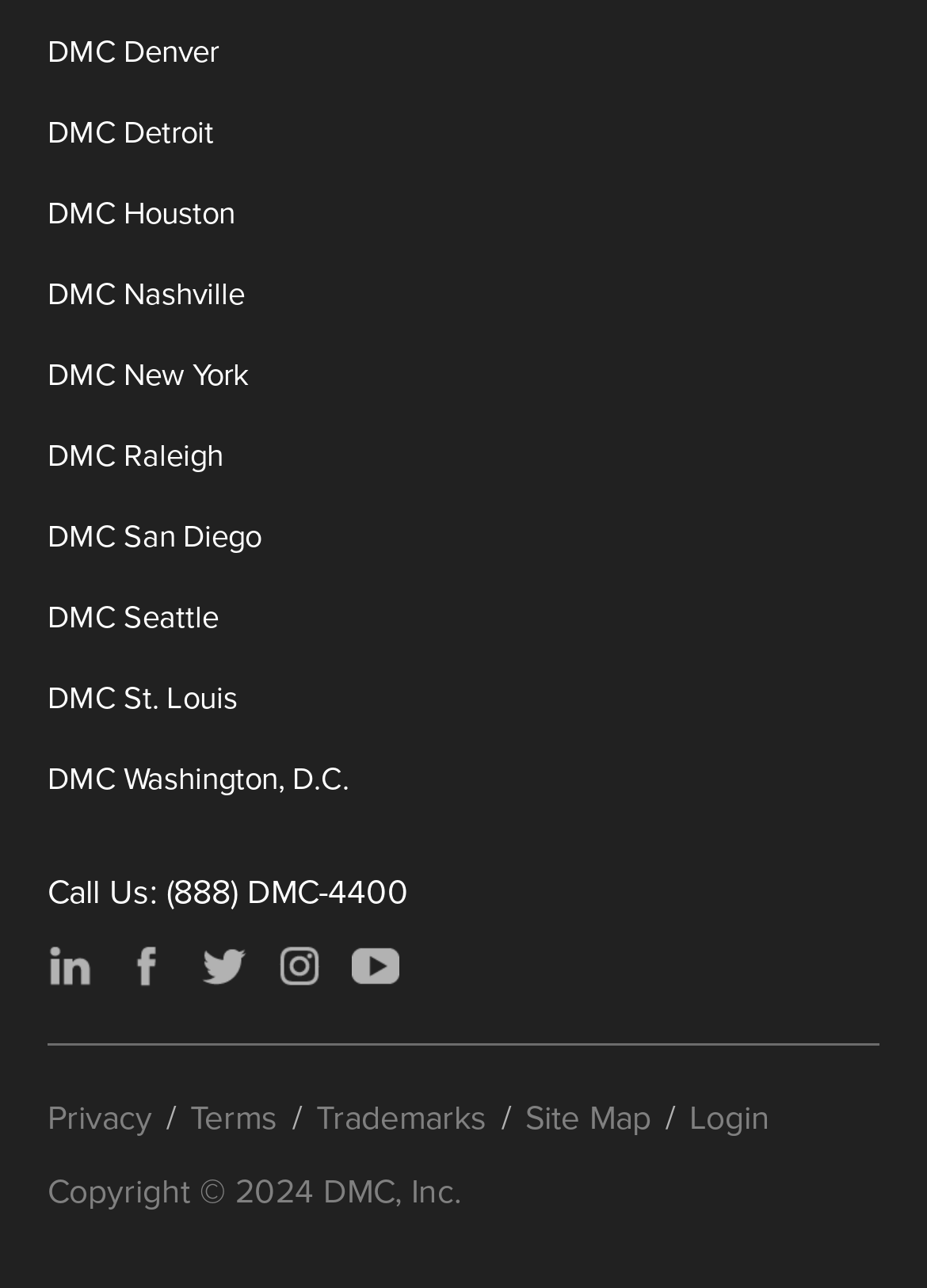Please provide the bounding box coordinates for the element that needs to be clicked to perform the instruction: "View the Privacy page". The coordinates must consist of four float numbers between 0 and 1, formatted as [left, top, right, bottom].

[0.051, 0.848, 0.164, 0.887]